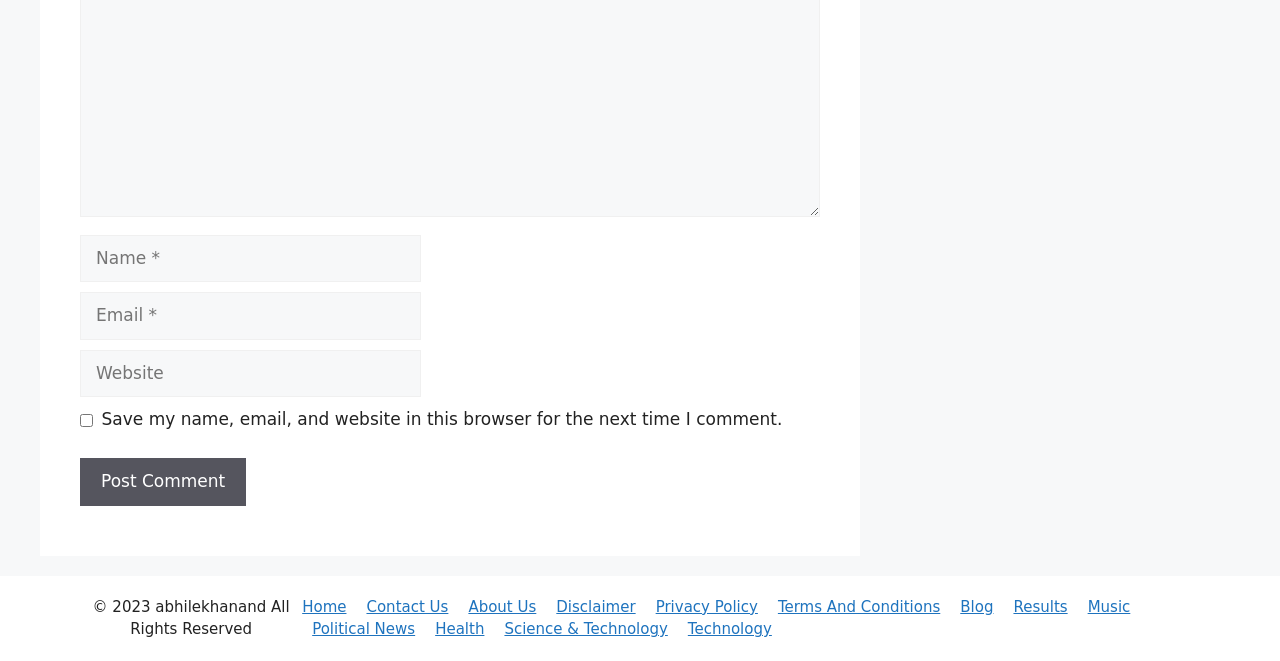Provide the bounding box coordinates of the HTML element this sentence describes: "parent_node: Comment name="url" placeholder="Website"". The bounding box coordinates consist of four float numbers between 0 and 1, i.e., [left, top, right, bottom].

[0.062, 0.529, 0.329, 0.601]